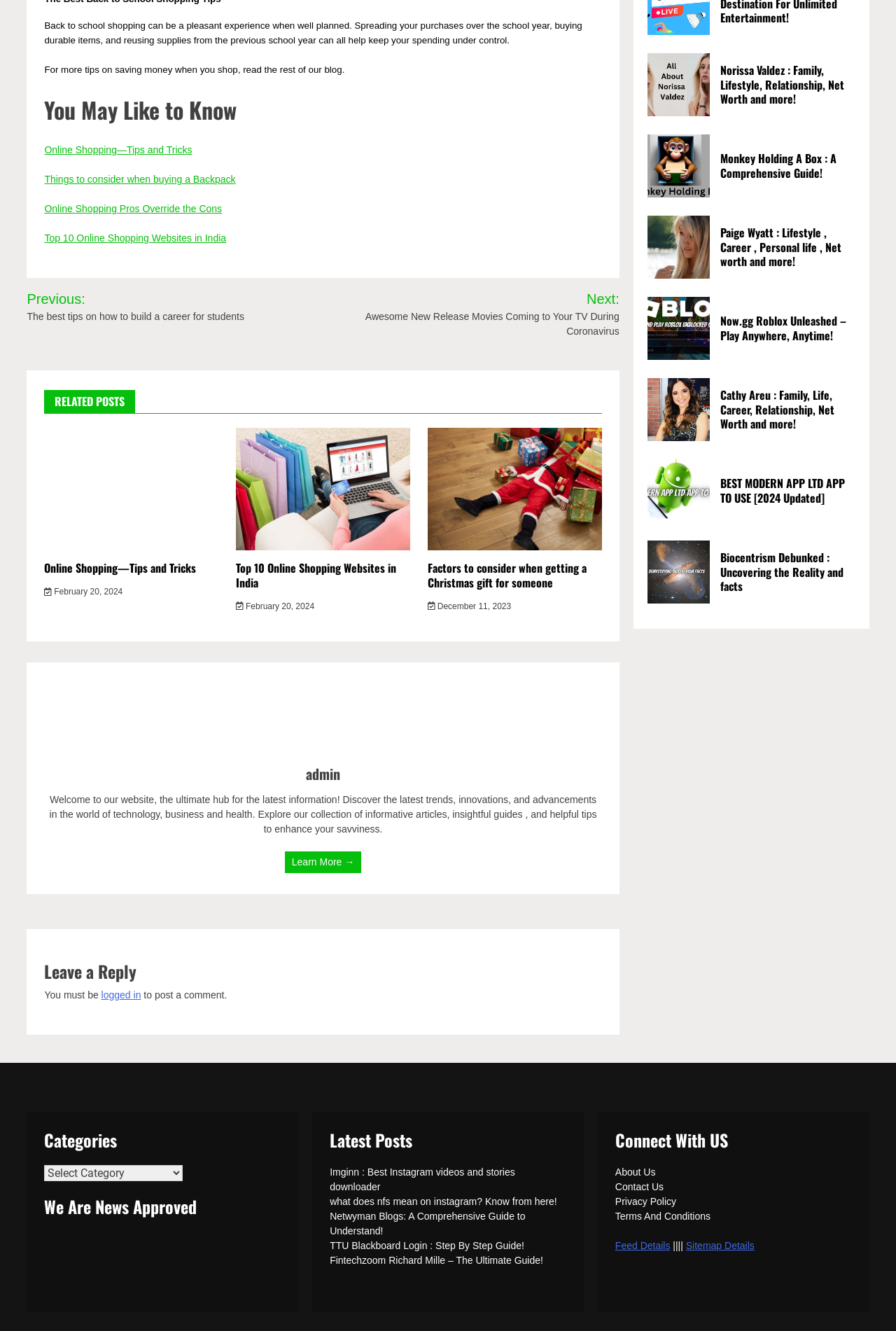What is the topic of the article?
Look at the image and provide a short answer using one word or a phrase.

Back to school shopping